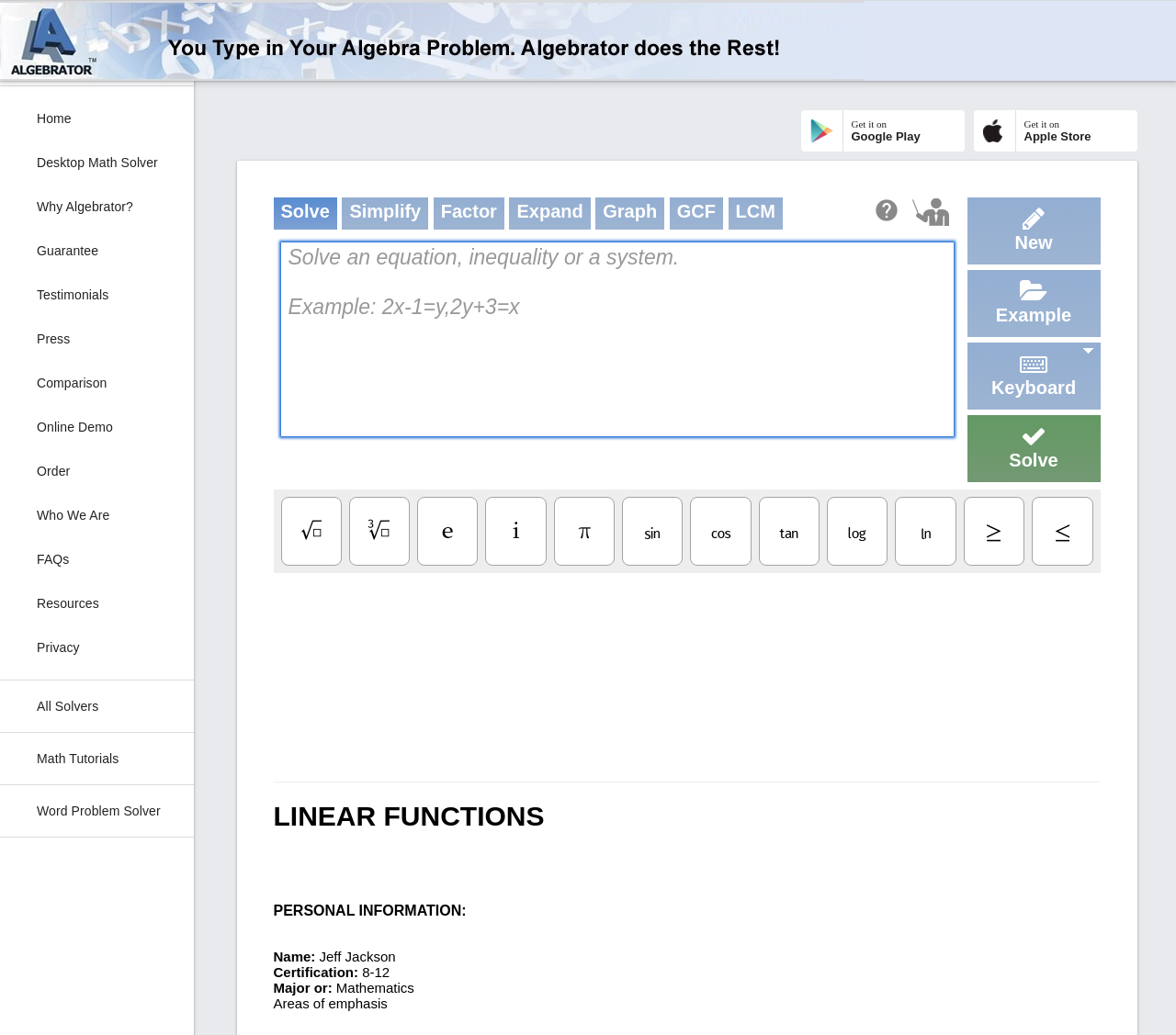Provide the bounding box coordinates of the HTML element described by the text: "Math Tutorials". The coordinates should be in the format [left, top, right, bottom] with values between 0 and 1.

[0.0, 0.707, 0.165, 0.757]